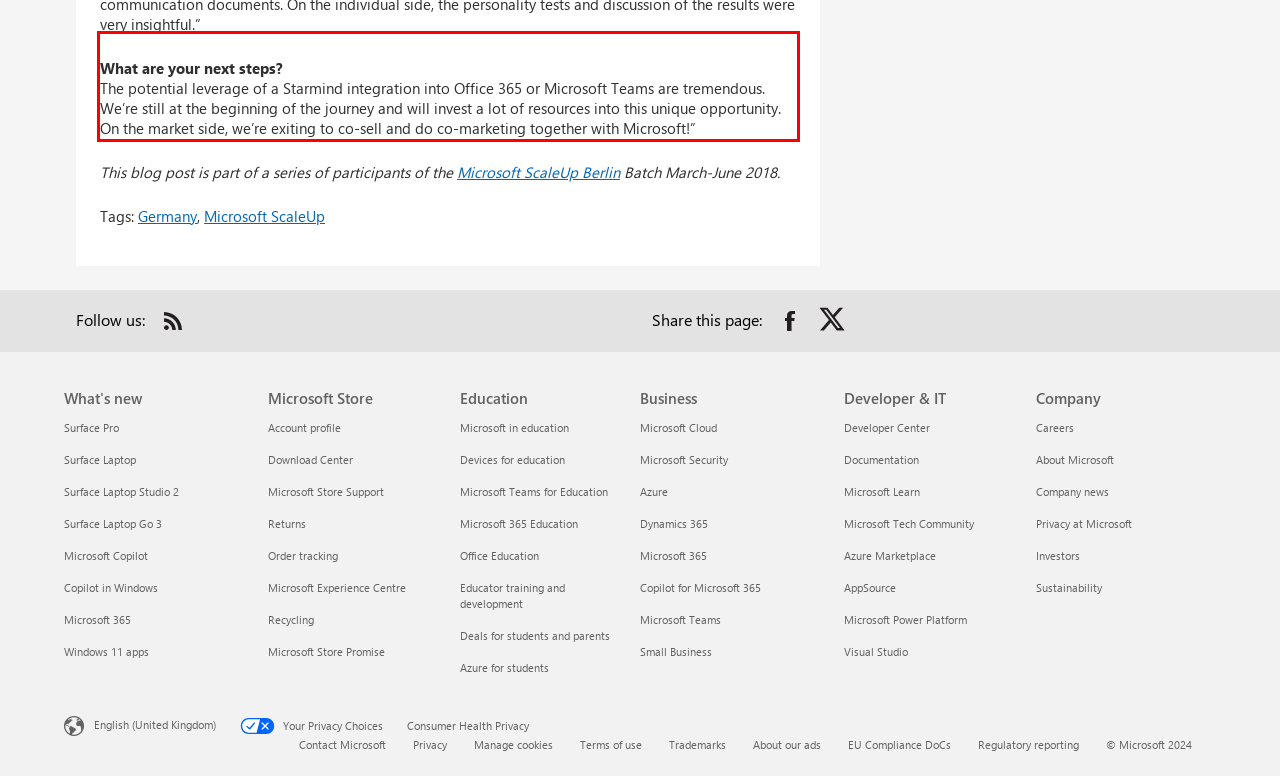Using the webpage screenshot, recognize and capture the text within the red bounding box.

What are your next steps? The potential leverage of a Starmind integration into Office 365 or Microsoft Teams are tremendous. We’re still at the beginning of the journey and will invest a lot of resources into this unique opportunity. On the market side, we’re exiting to co-sell and do co-marketing together with Microsoft!”